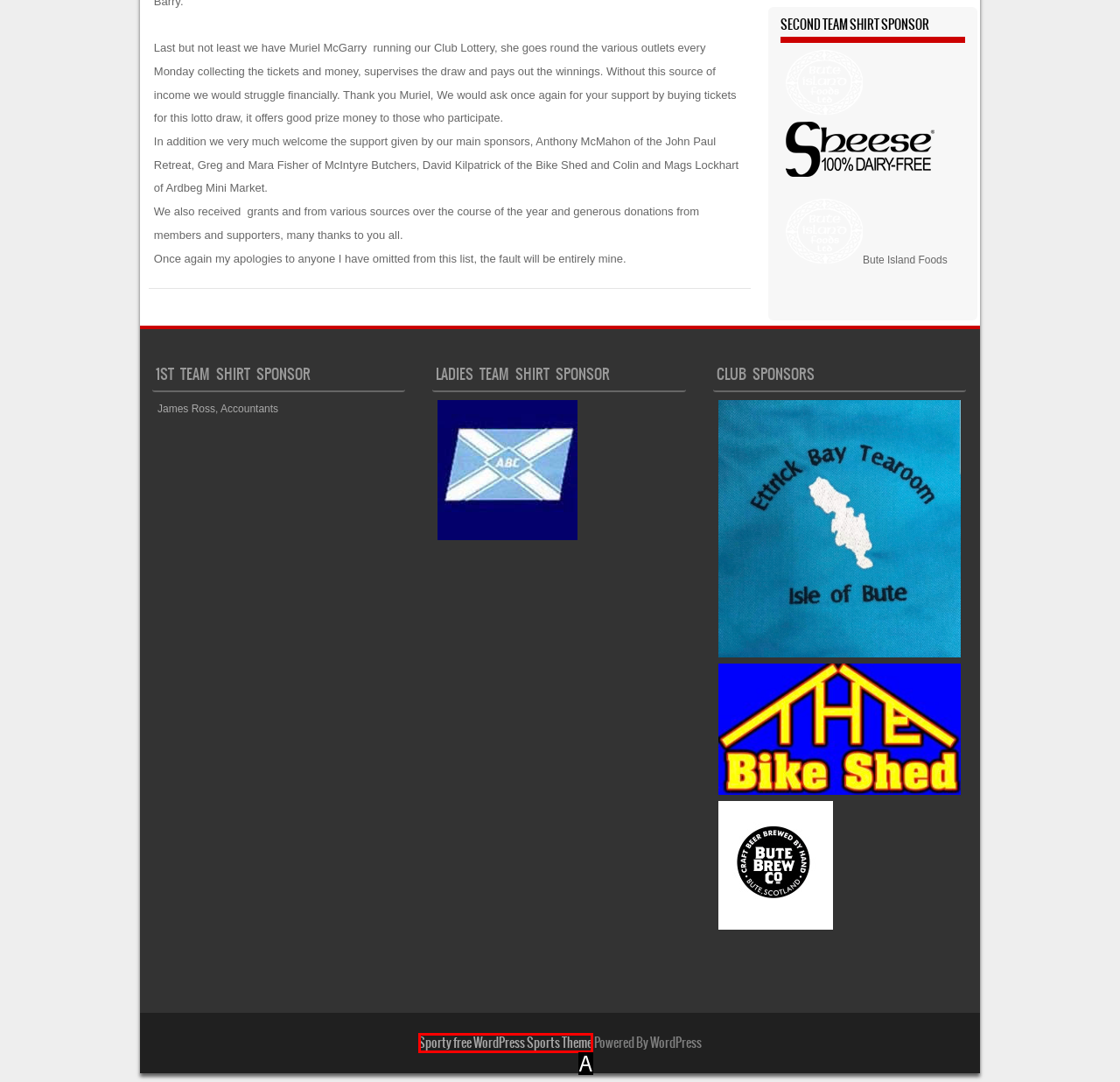Identify the option that best fits this description: Sporty free WordPress Sports Theme
Answer with the appropriate letter directly.

A